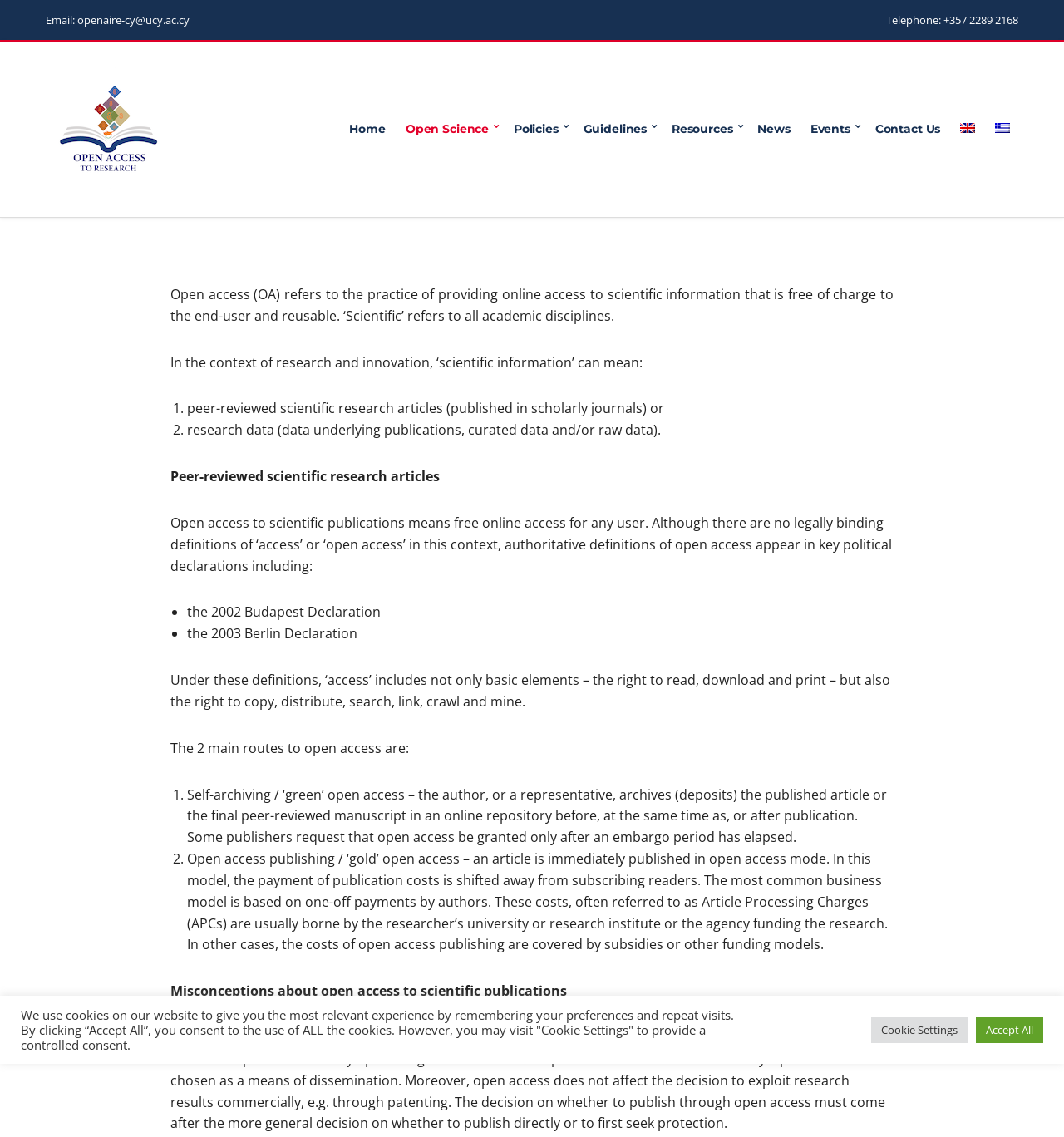What is open access to scientific information?
Please provide a comprehensive answer to the question based on the webpage screenshot.

Open access to scientific information refers to the practice of providing online access to scientific information that is free of charge to the end-user and reusable, as stated in the webpage.